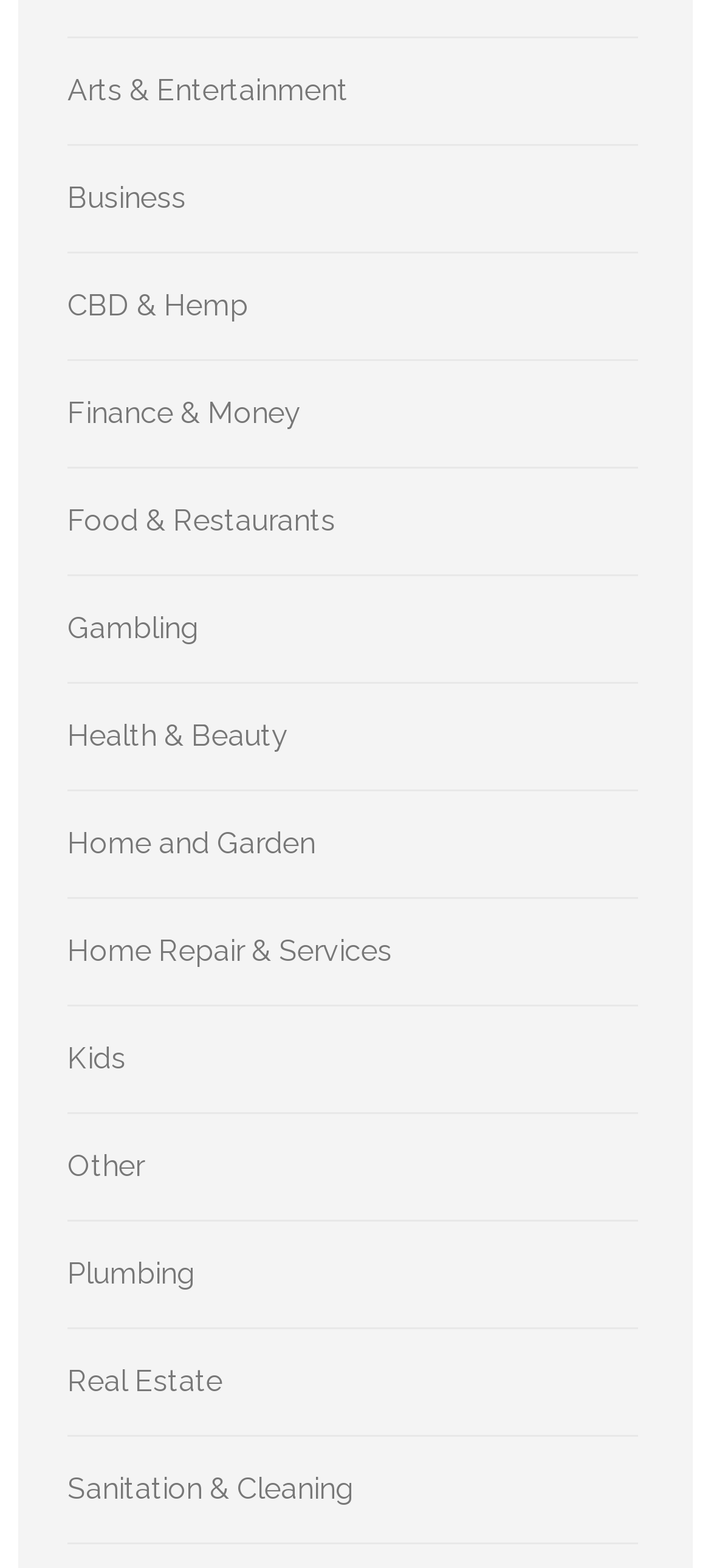Based on the image, please elaborate on the answer to the following question:
What is the position of the 'Home and Garden' link?

To determine the position of the 'Home and Garden' link, I compared the y1 and y2 coordinates of its bounding box with those of other links. Since its y1 coordinate is 0.527 and y2 coordinate is 0.549, which are roughly in the middle of the range, I conclude that the 'Home and Garden' link is positioned in the middle of the webpage.